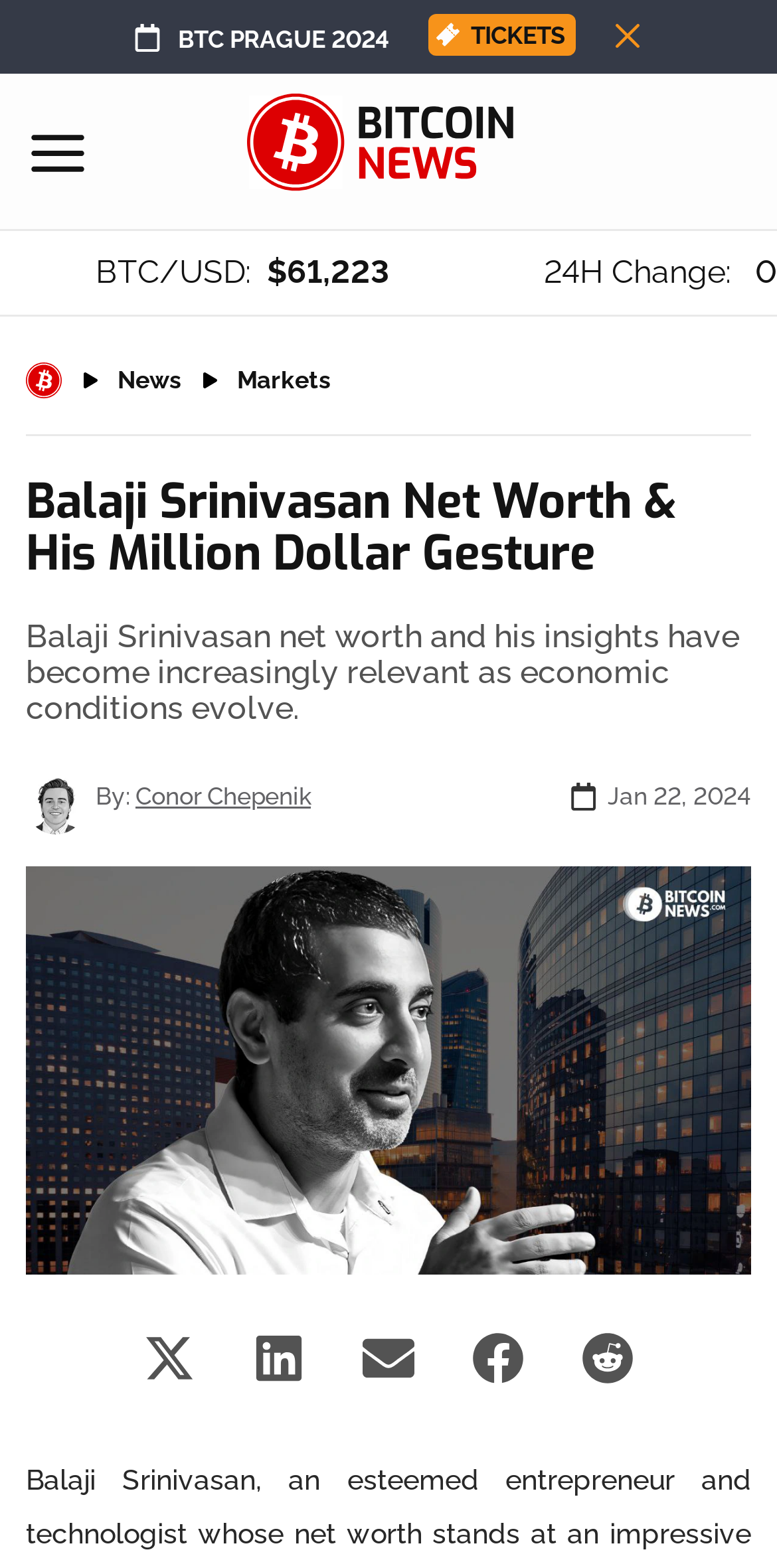Answer this question using a single word or a brief phrase:
How many social media platforms can you share the article on?

5